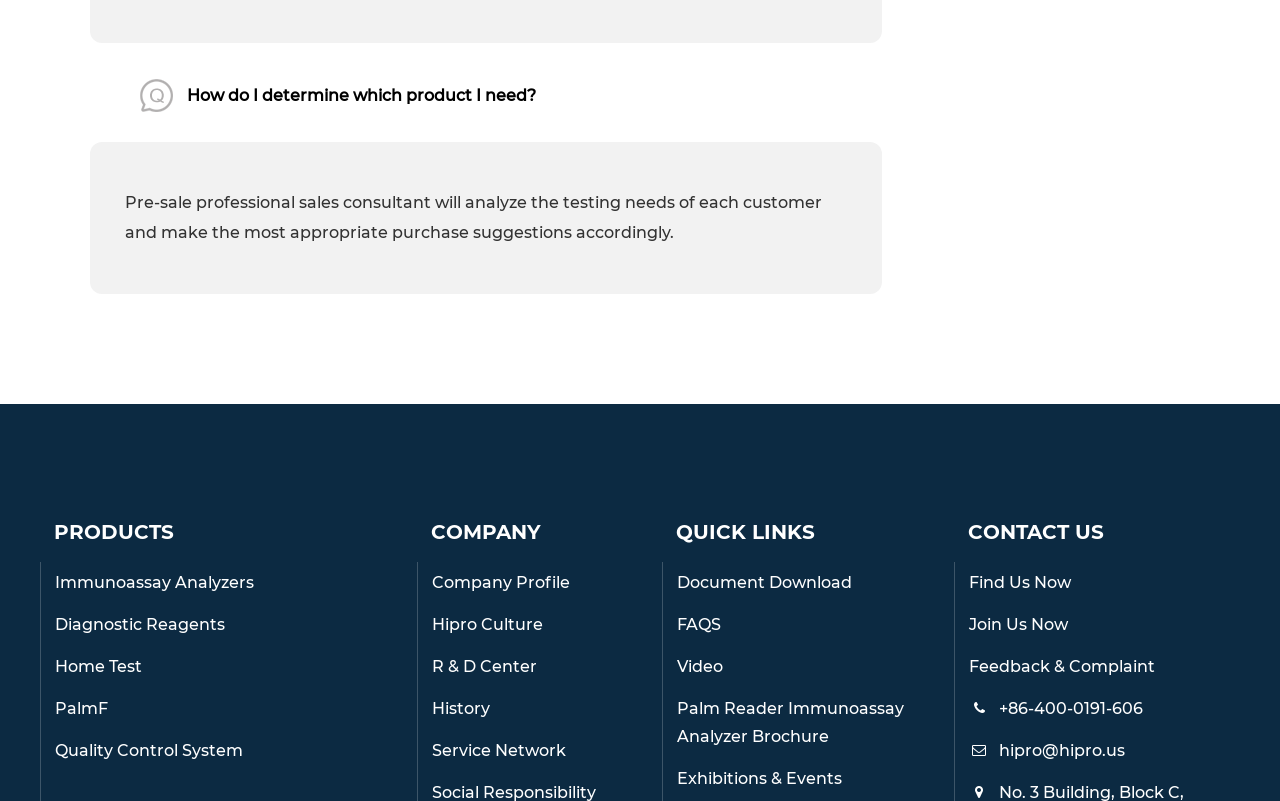Can you determine the bounding box coordinates of the area that needs to be clicked to fulfill the following instruction: "Download documents"?

[0.529, 0.71, 0.746, 0.745]